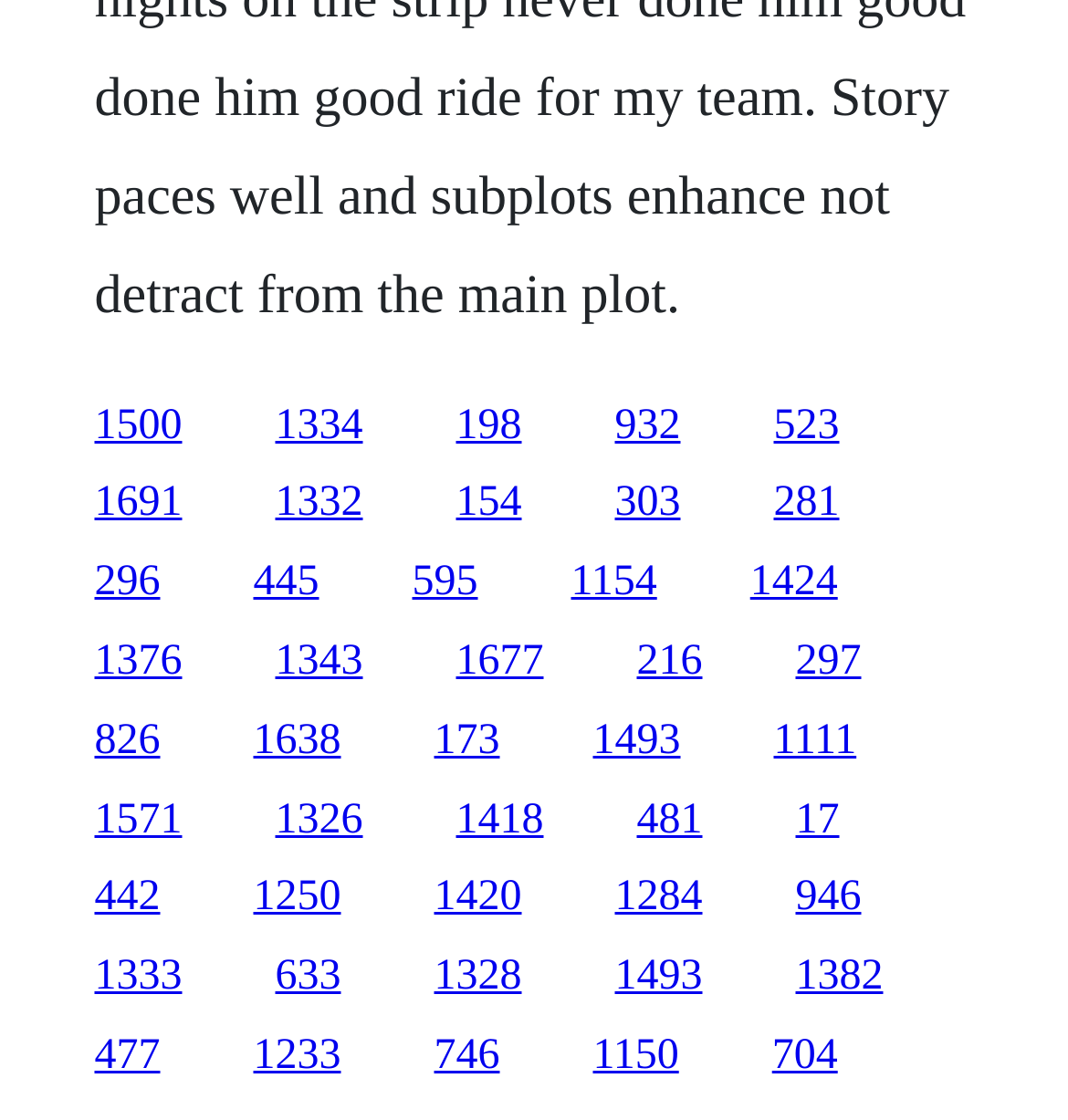What is the horizontal position of the link '595'?
Provide a one-word or short-phrase answer based on the image.

Center-left